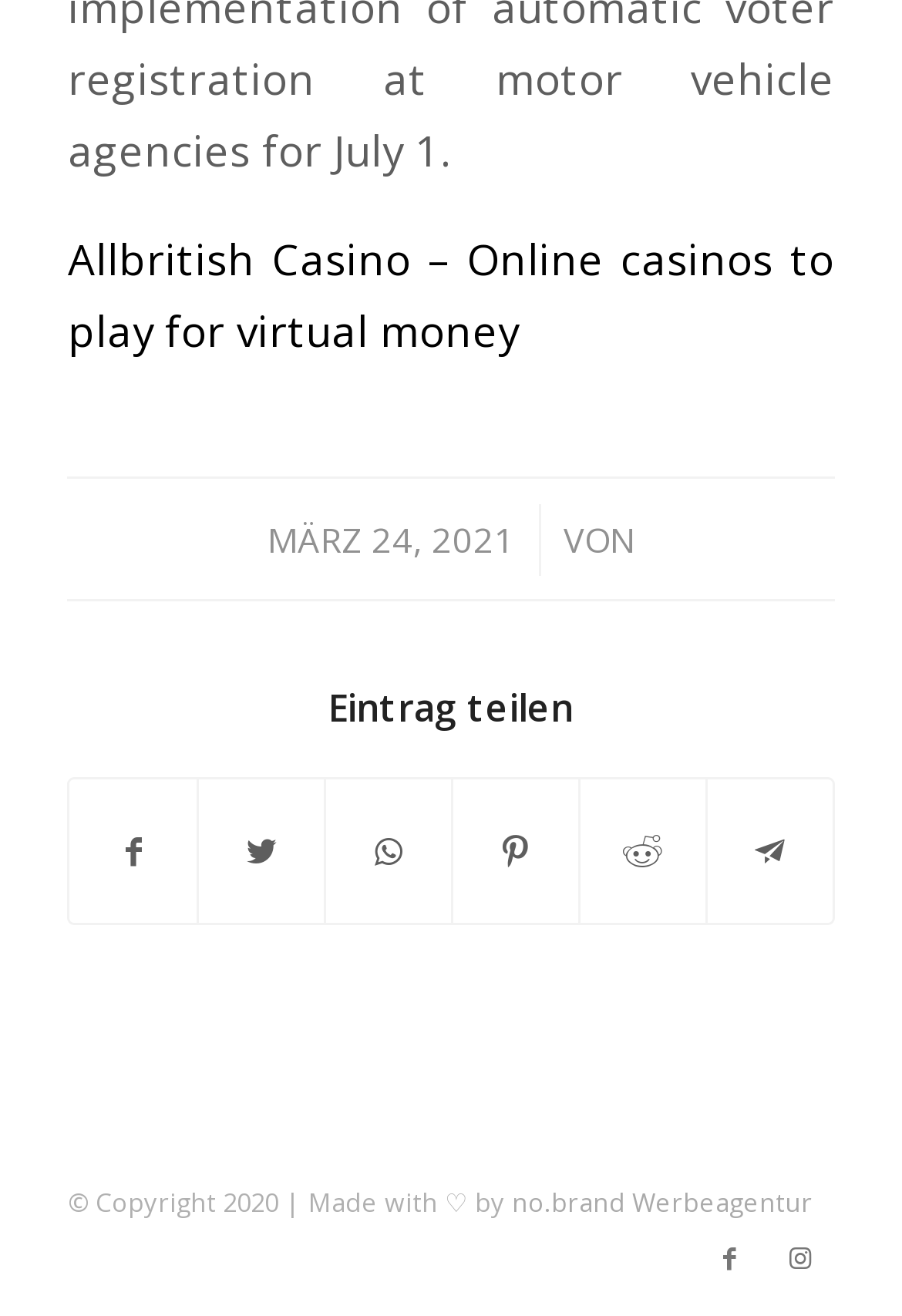Utilize the details in the image to thoroughly answer the following question: What is the date of the article?

I found the date of the article by looking at the time element, which contains the static text 'MÄRZ 24, 2021'.